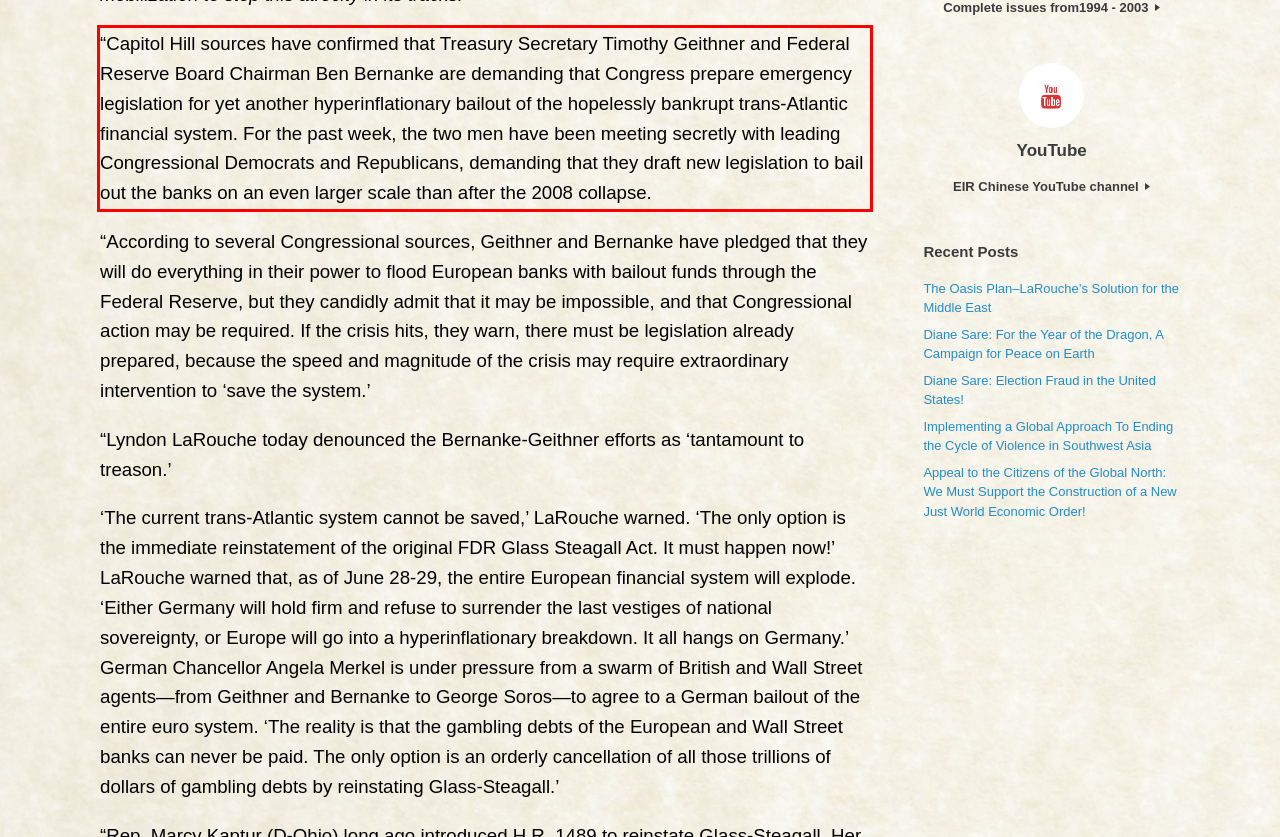Inspect the webpage screenshot that has a red bounding box and use OCR technology to read and display the text inside the red bounding box.

“Capitol Hill sources have confirmed that Treasury Secretary Timothy Geithner and Federal Reserve Board Chairman Ben Bernanke are demanding that Congress prepare emergency legislation for yet another hyperinflationary bailout of the hopelessly bankrupt trans-Atlantic financial system. For the past week, the two men have been meeting secretly with leading Congressional Democrats and Republicans, demanding that they draft new legislation to bail out the banks on an even larger scale than after the 2008 collapse.